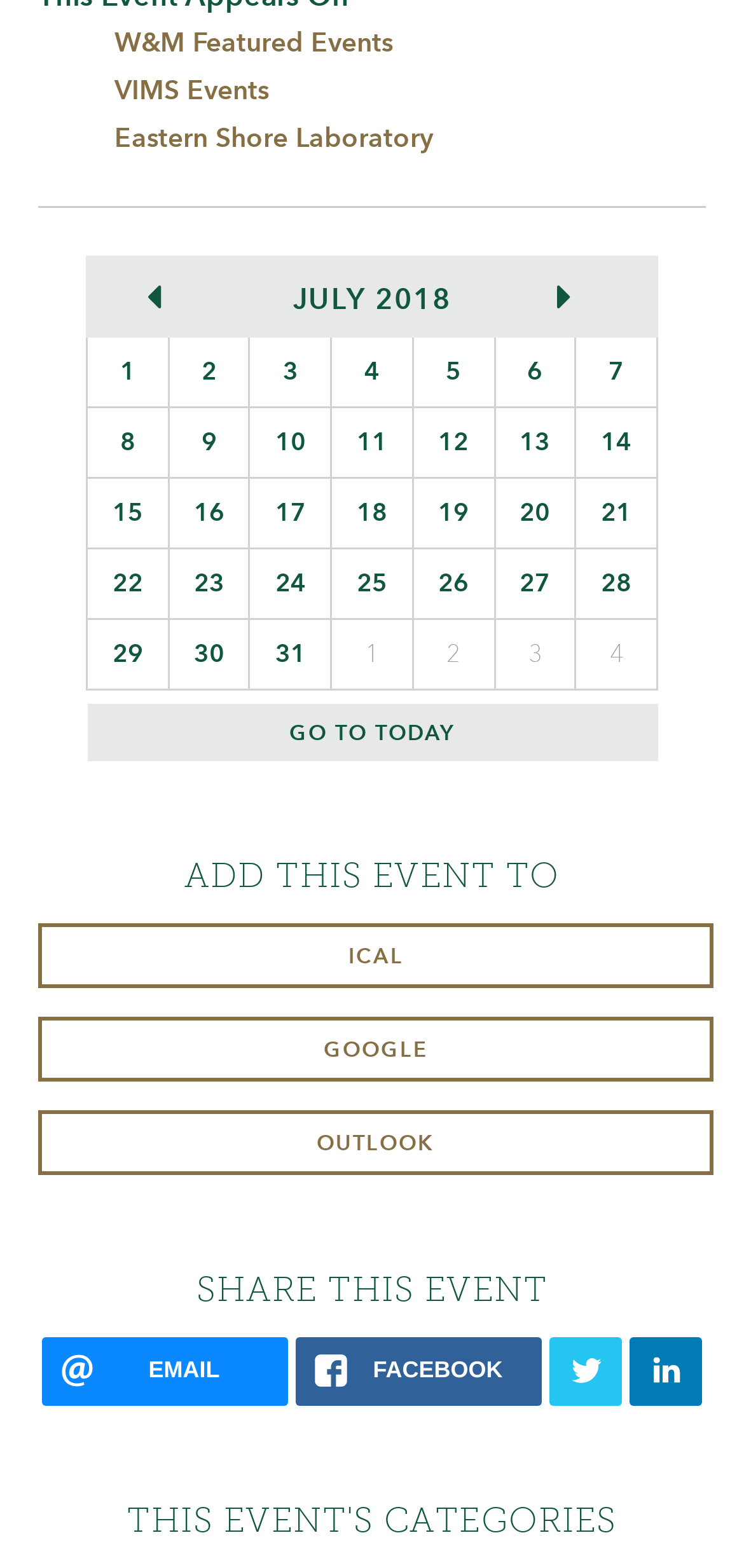Ascertain the bounding box coordinates for the UI element detailed here: "Go to today". The coordinates should be provided as [left, top, right, bottom] with each value being a float between 0 and 1.

[0.117, 0.441, 0.883, 0.486]